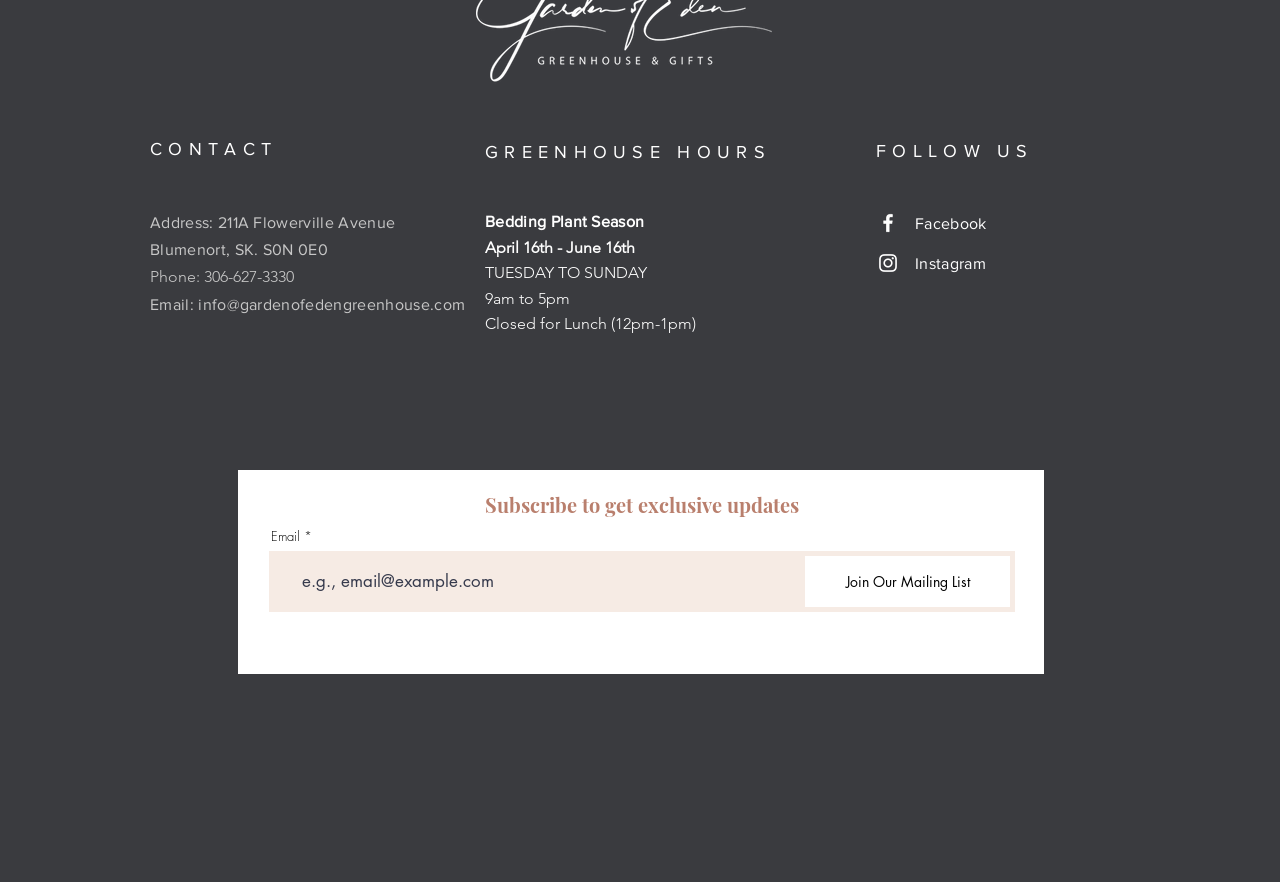Please identify the bounding box coordinates of the element's region that needs to be clicked to fulfill the following instruction: "Check the greenhouse hours". The bounding box coordinates should consist of four float numbers between 0 and 1, i.e., [left, top, right, bottom].

[0.379, 0.16, 0.629, 0.185]